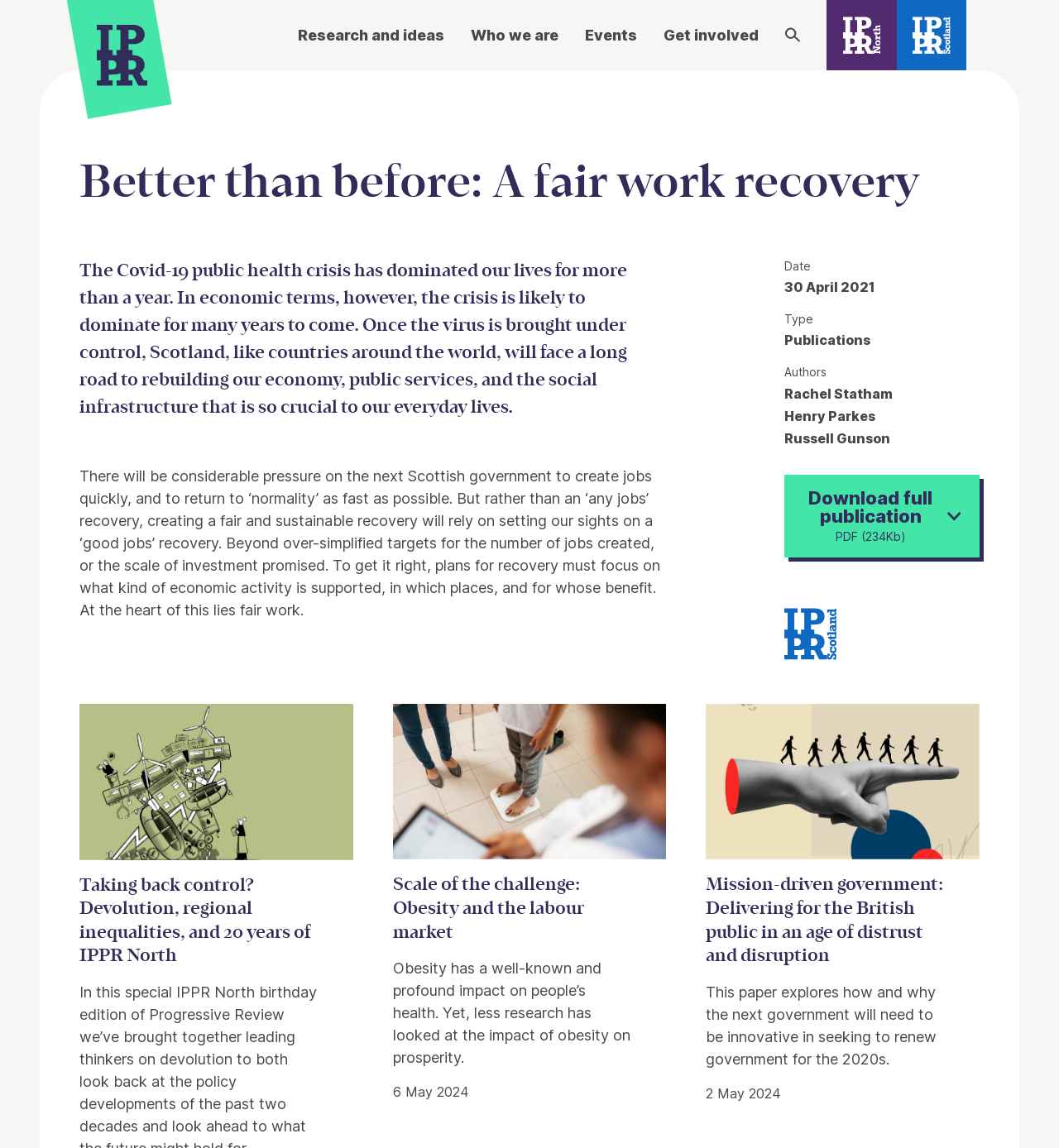Bounding box coordinates are specified in the format (top-left x, top-left y, bottom-right x, bottom-right y). All values are floating point numbers bounded between 0 and 1. Please provide the bounding box coordinate of the region this sentence describes: Get involved

[0.627, 0.021, 0.716, 0.04]